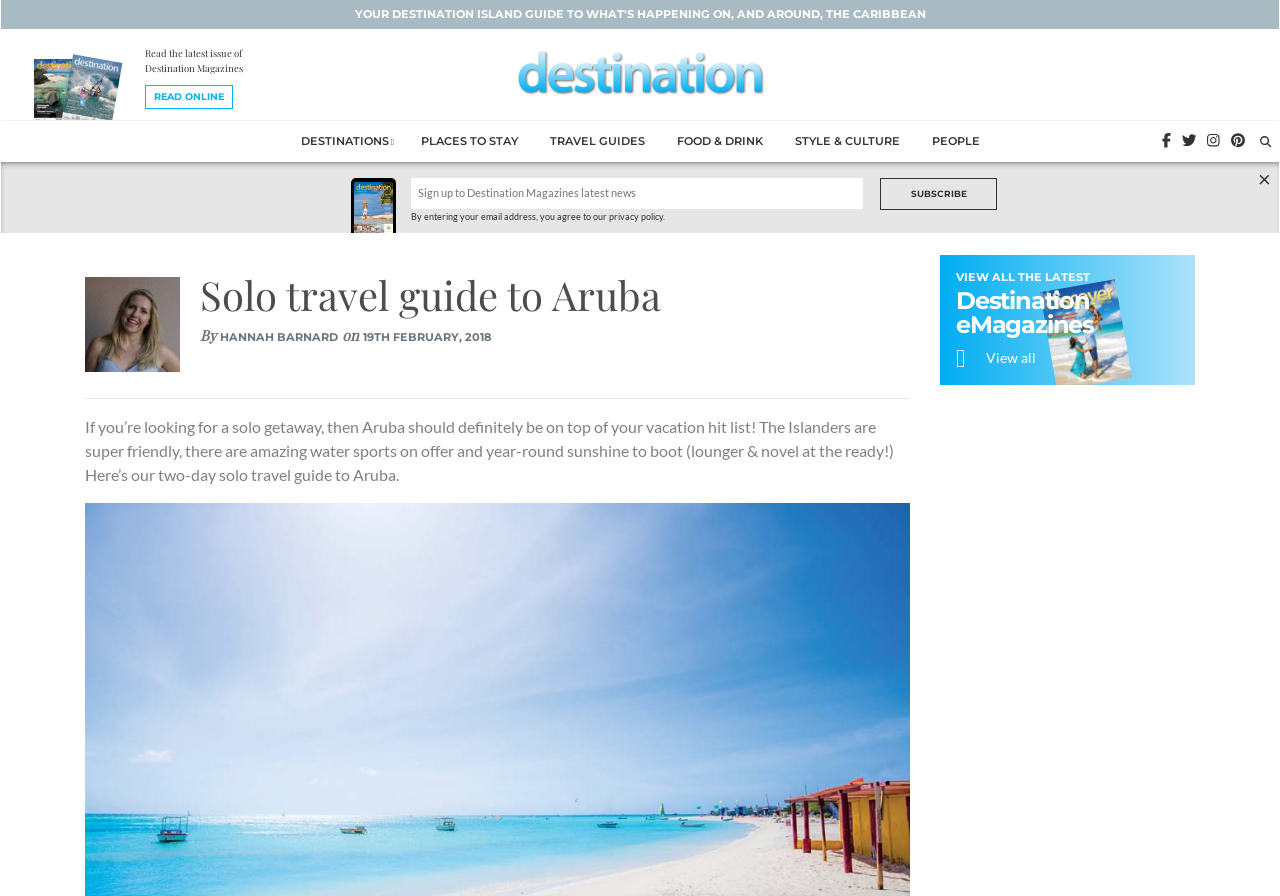Provide a one-word or short-phrase answer to the question:
What is the purpose of the textbox?

Enter name